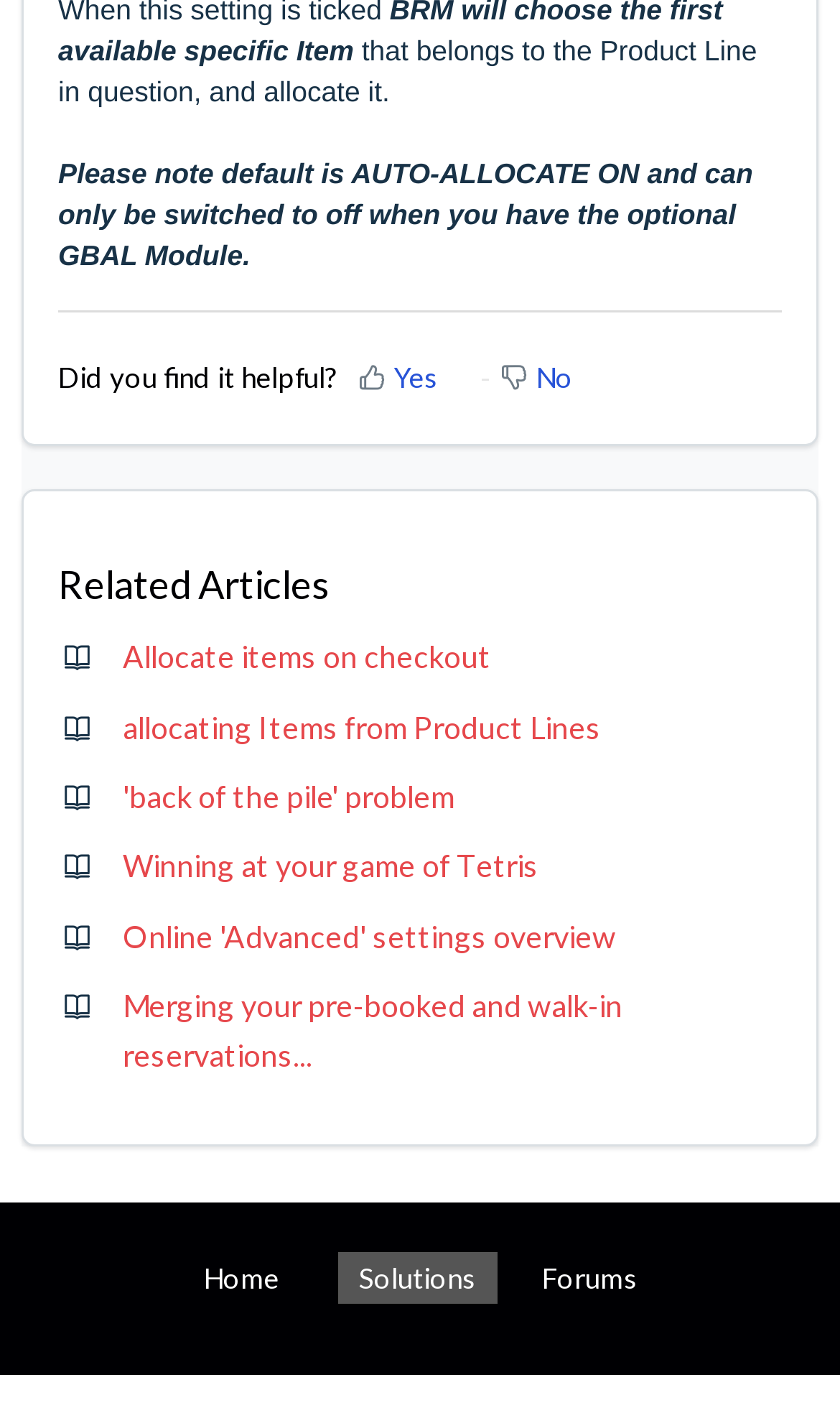Locate the bounding box coordinates of the clickable region to complete the following instruction: "Click the Quality control system link."

None